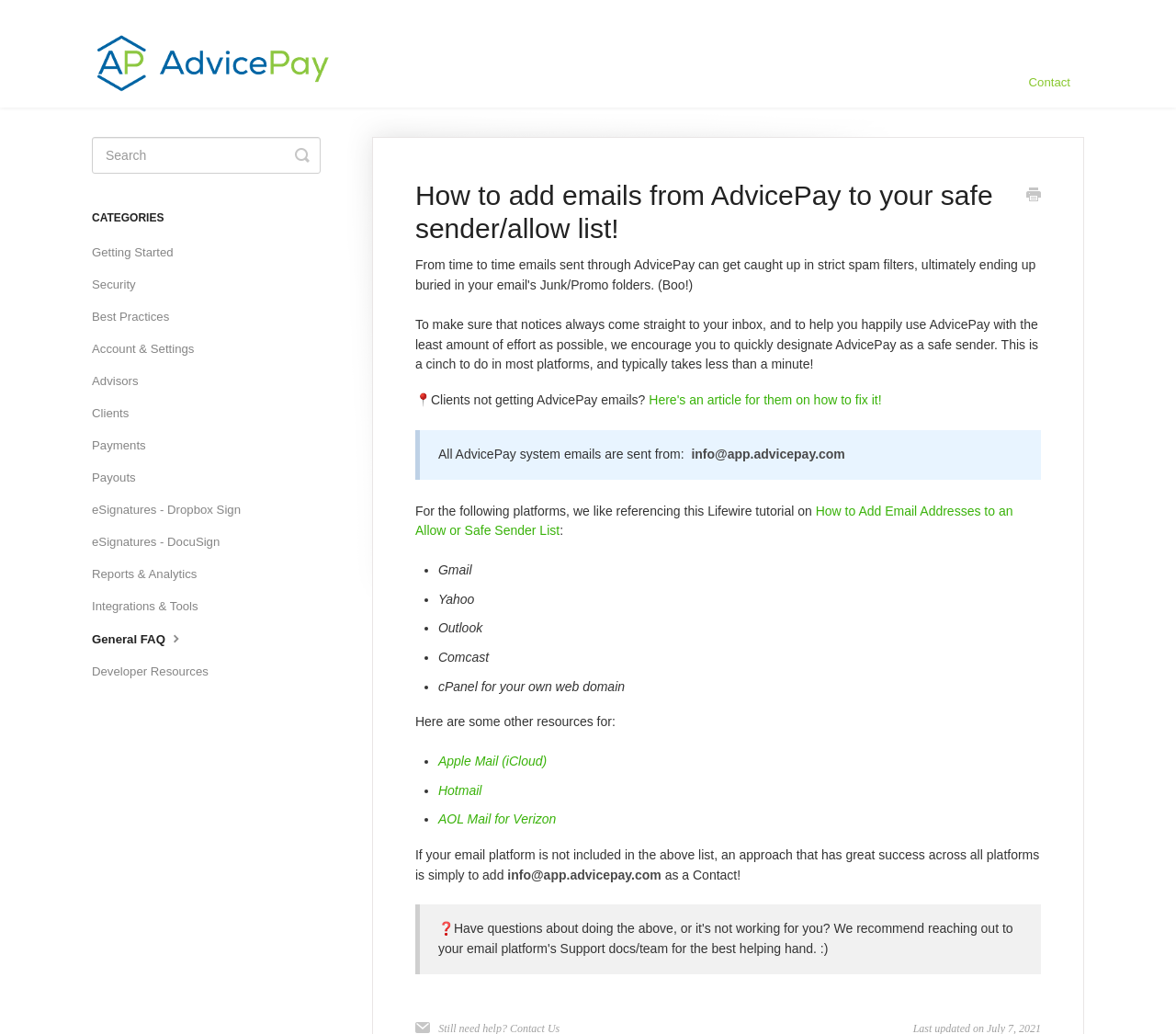Find the bounding box coordinates for the area that must be clicked to perform this action: "Click on the 'Contact' link".

[0.863, 0.056, 0.922, 0.104]